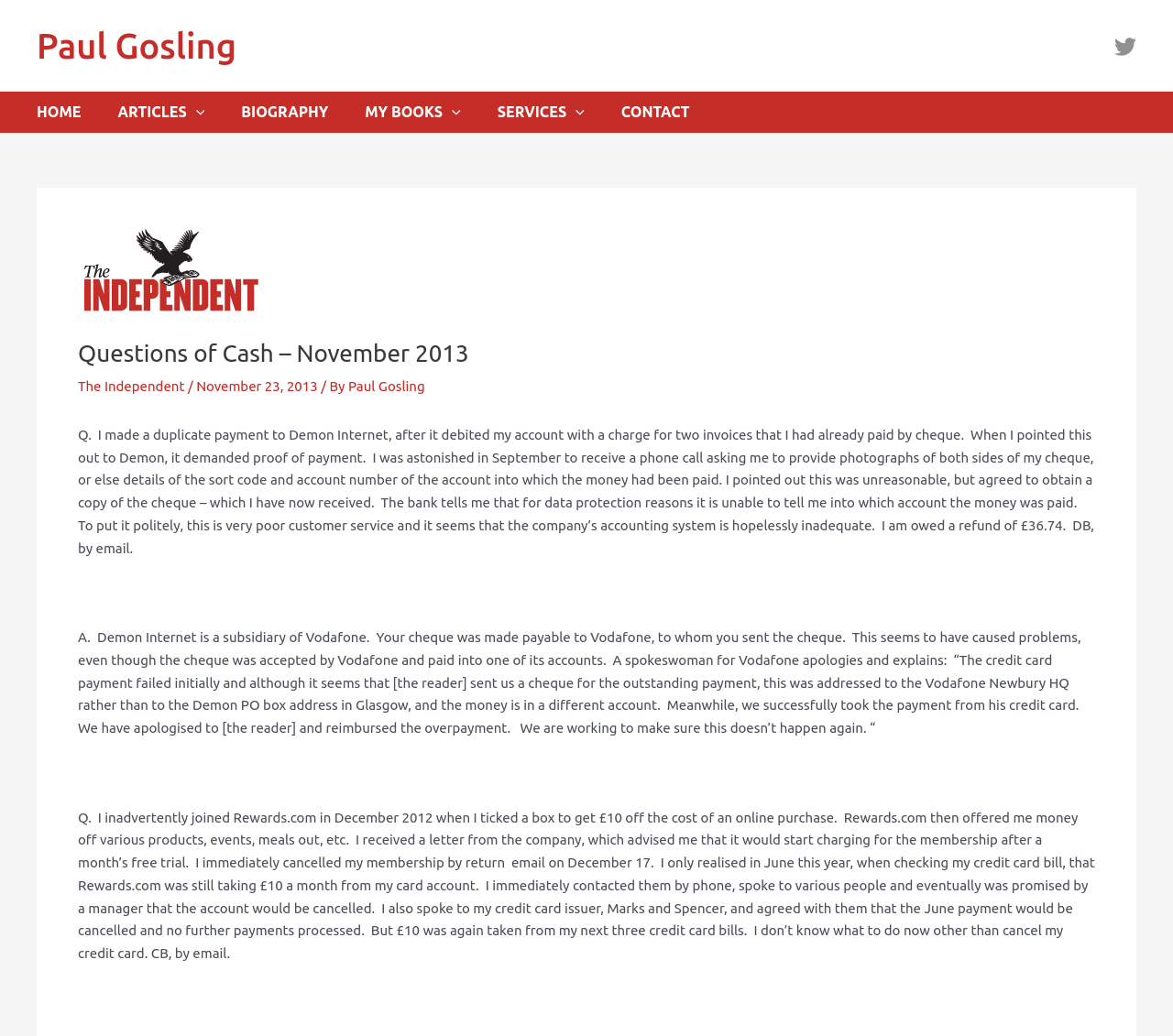What is the date of the article?
Look at the image and answer the question with a single word or phrase.

November 23, 2013